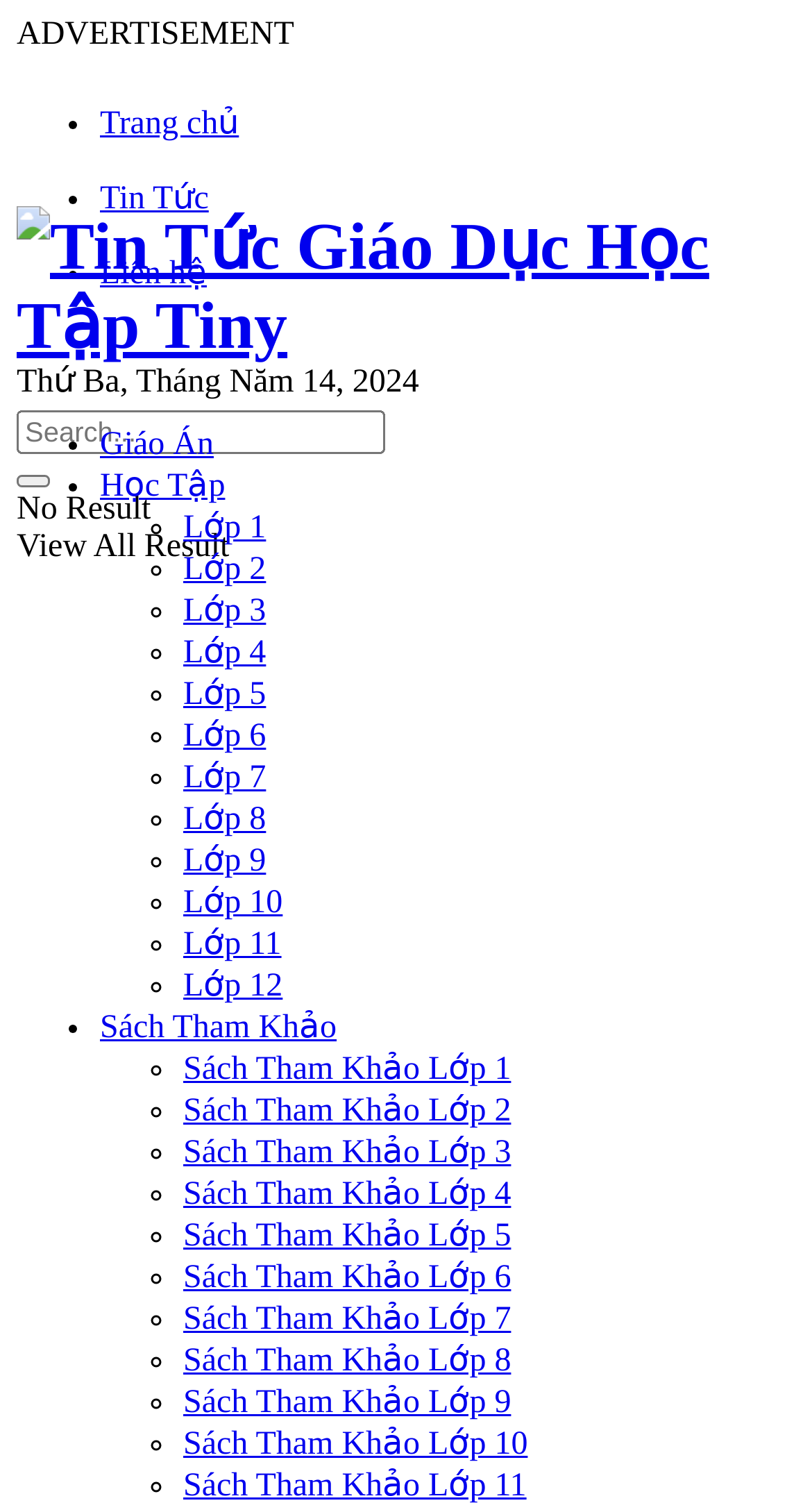Locate the bounding box coordinates of the region to be clicked to comply with the following instruction: "Browse Sách Tham Khảo Lớp 1". The coordinates must be four float numbers between 0 and 1, in the form [left, top, right, bottom].

[0.226, 0.7, 0.629, 0.724]